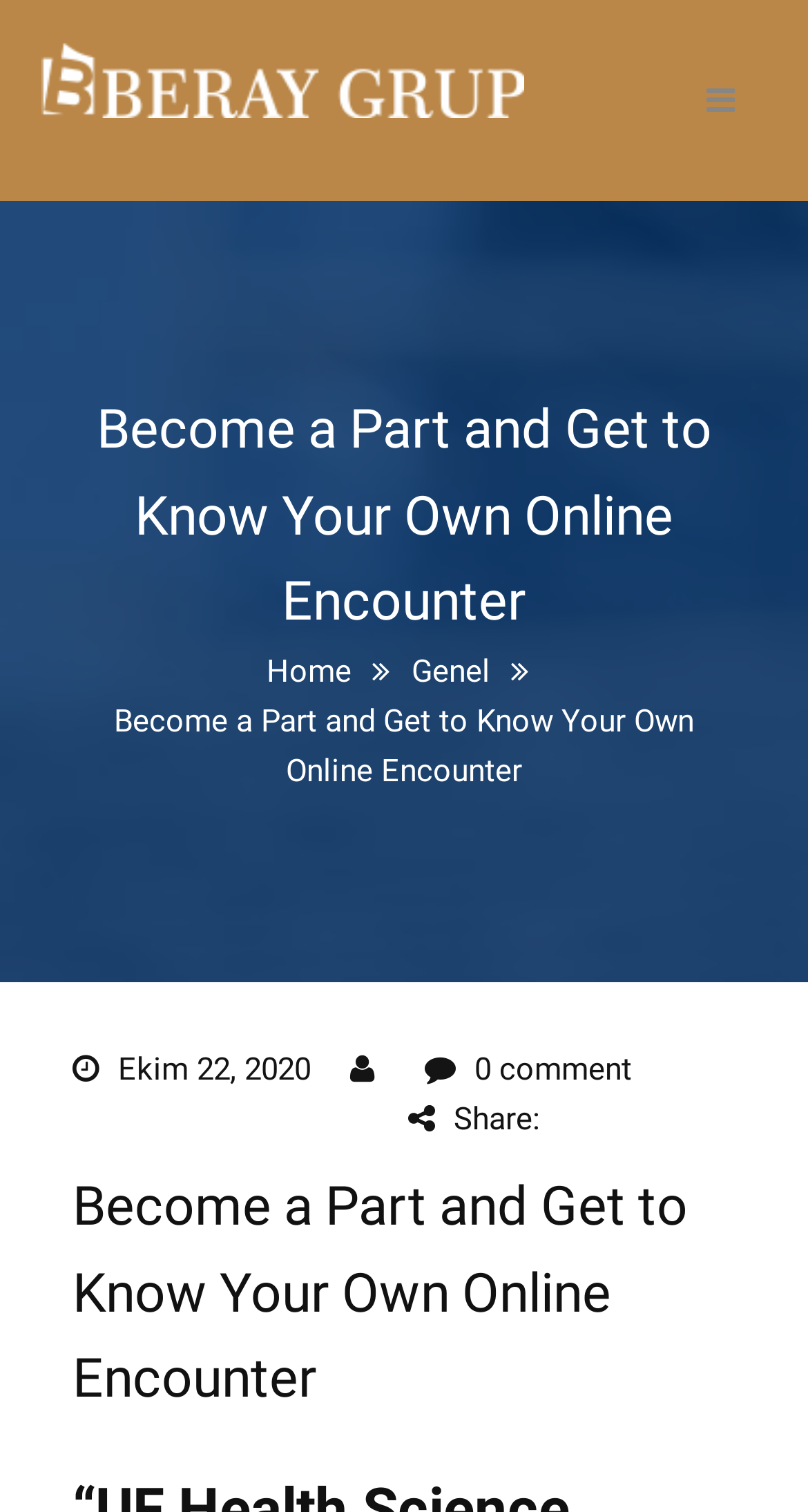What is the name of the group?
Using the visual information, answer the question in a single word or phrase.

Beray Grup